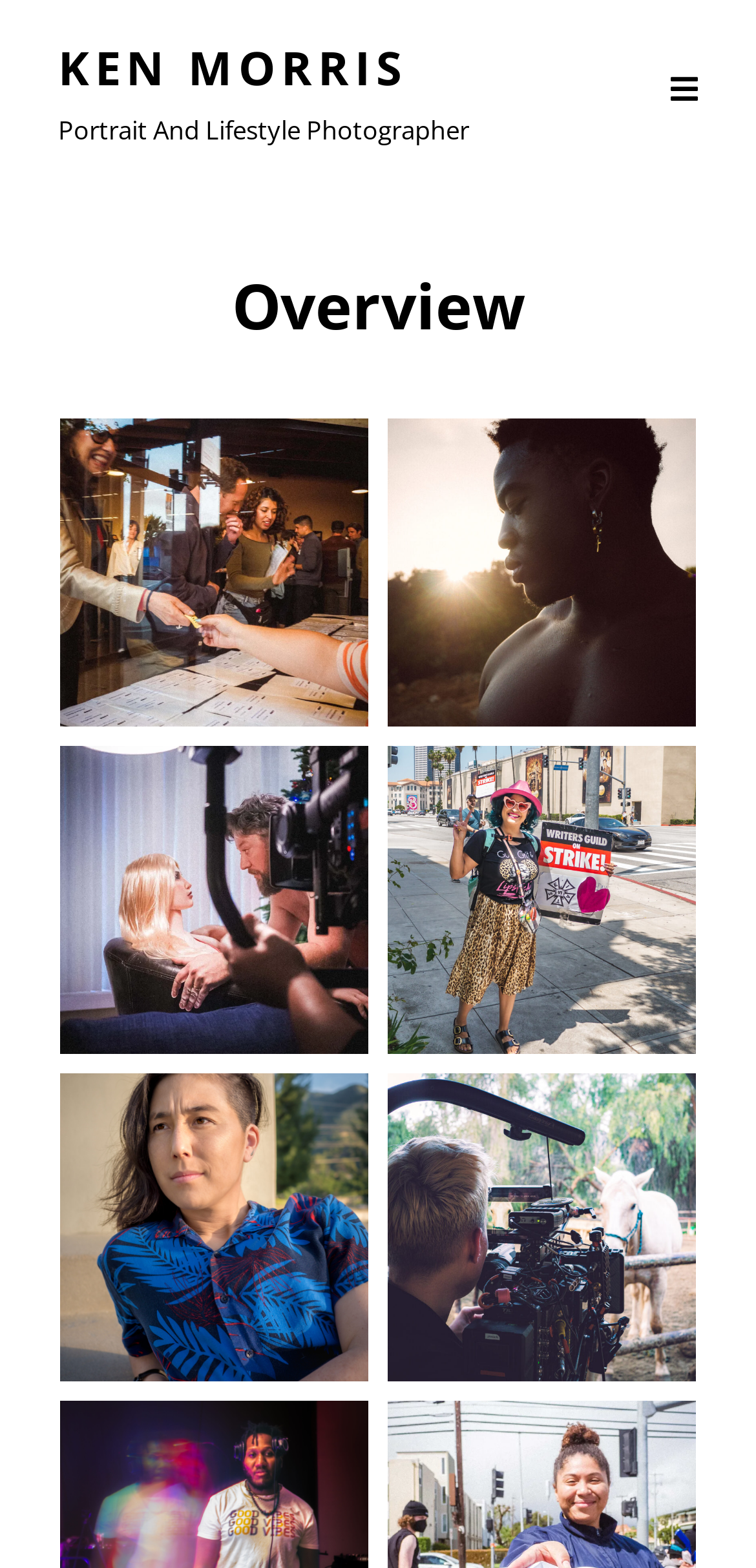Locate the UI element described by Menu and provide its bounding box coordinates. Use the format (top-left x, top-left y, bottom-right x, bottom-right y) with all values as floating point numbers between 0 and 1.

[0.836, 0.023, 0.974, 0.092]